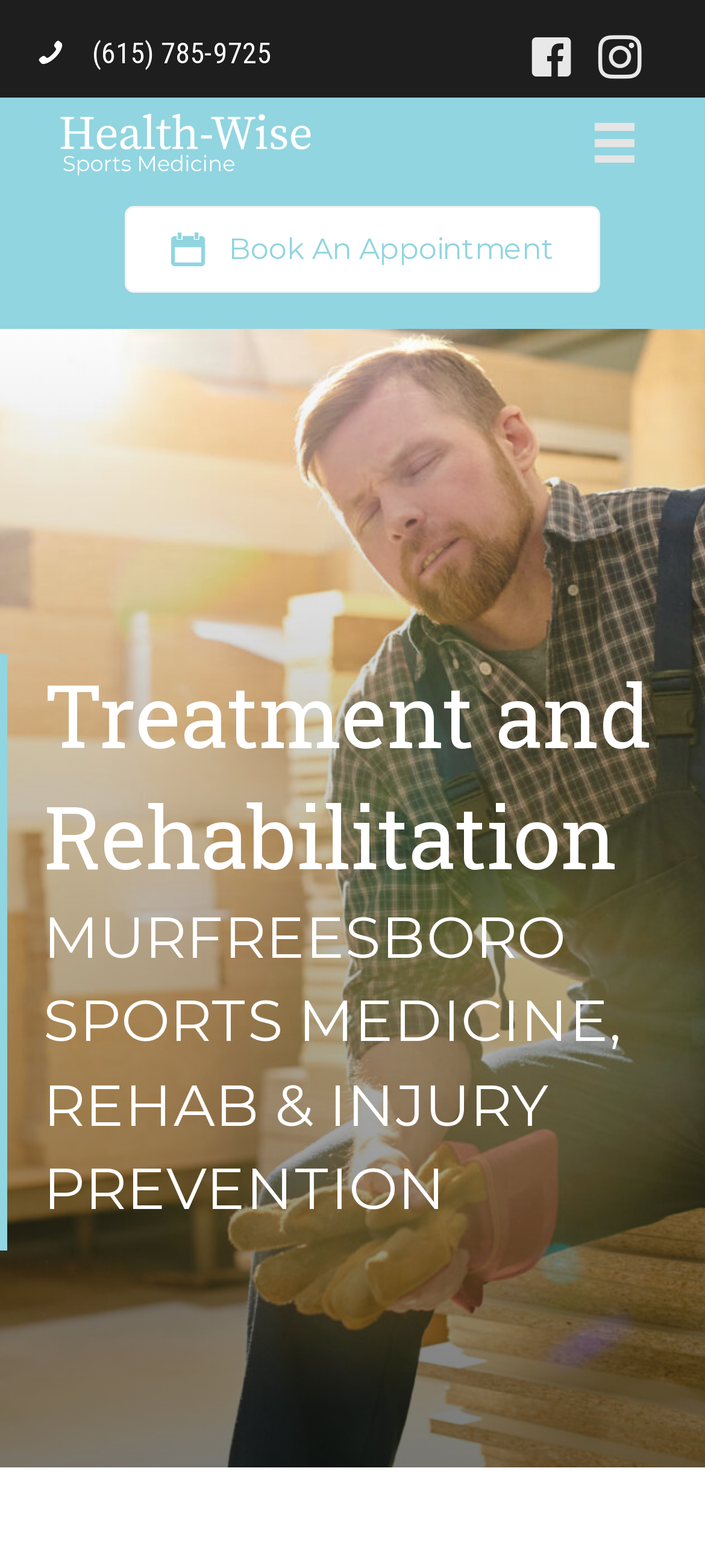Locate the UI element described by parent_node: ABOUT aria-label="Menu" in the provided webpage screenshot. Return the bounding box coordinates in the format (top-left x, top-left y, bottom-right x, bottom-right y), ensuring all values are between 0 and 1.

[0.807, 0.062, 0.936, 0.12]